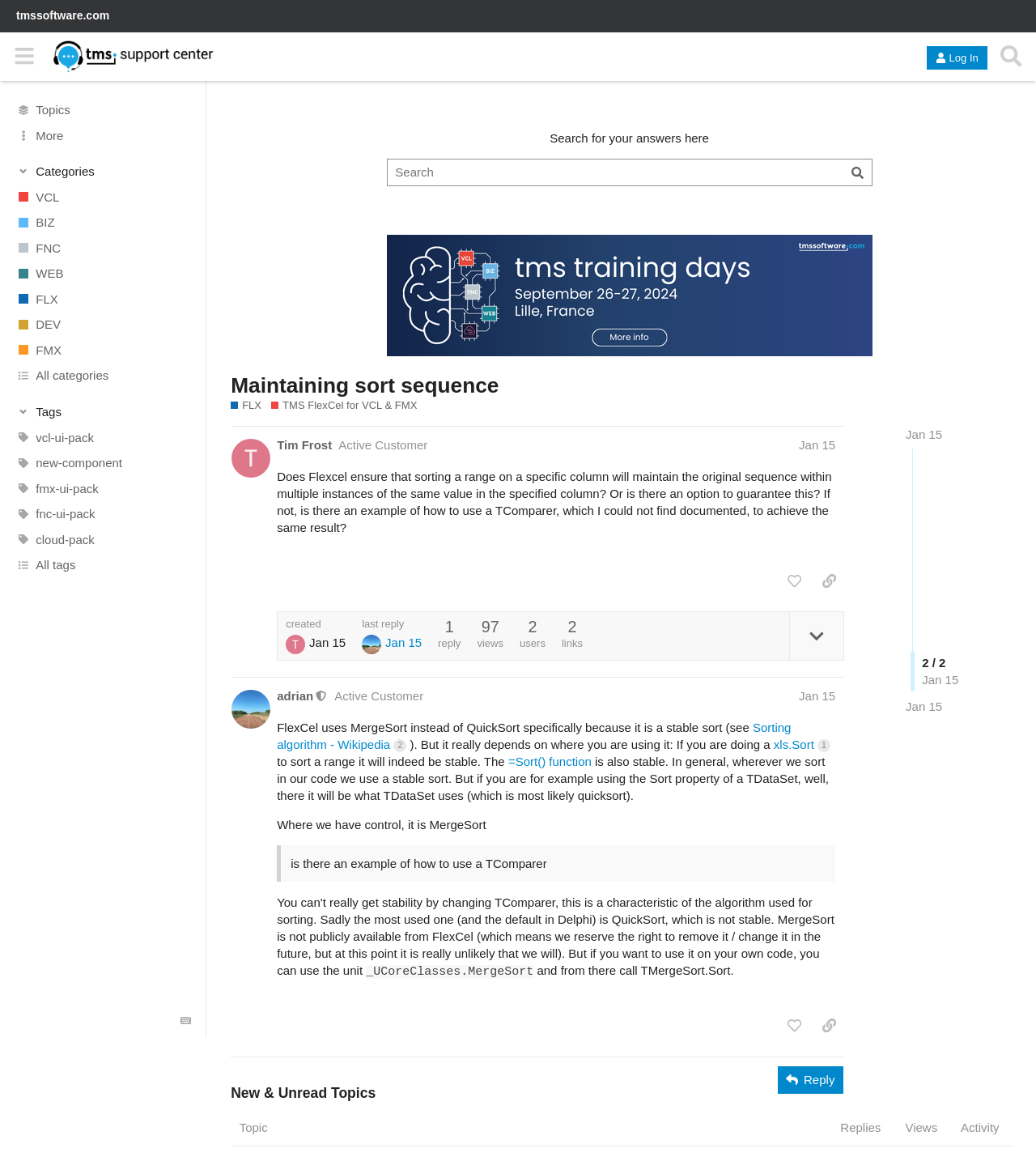Could you highlight the region that needs to be clicked to execute the instruction: "View Catharina Alves-de-Souza's profile"?

None